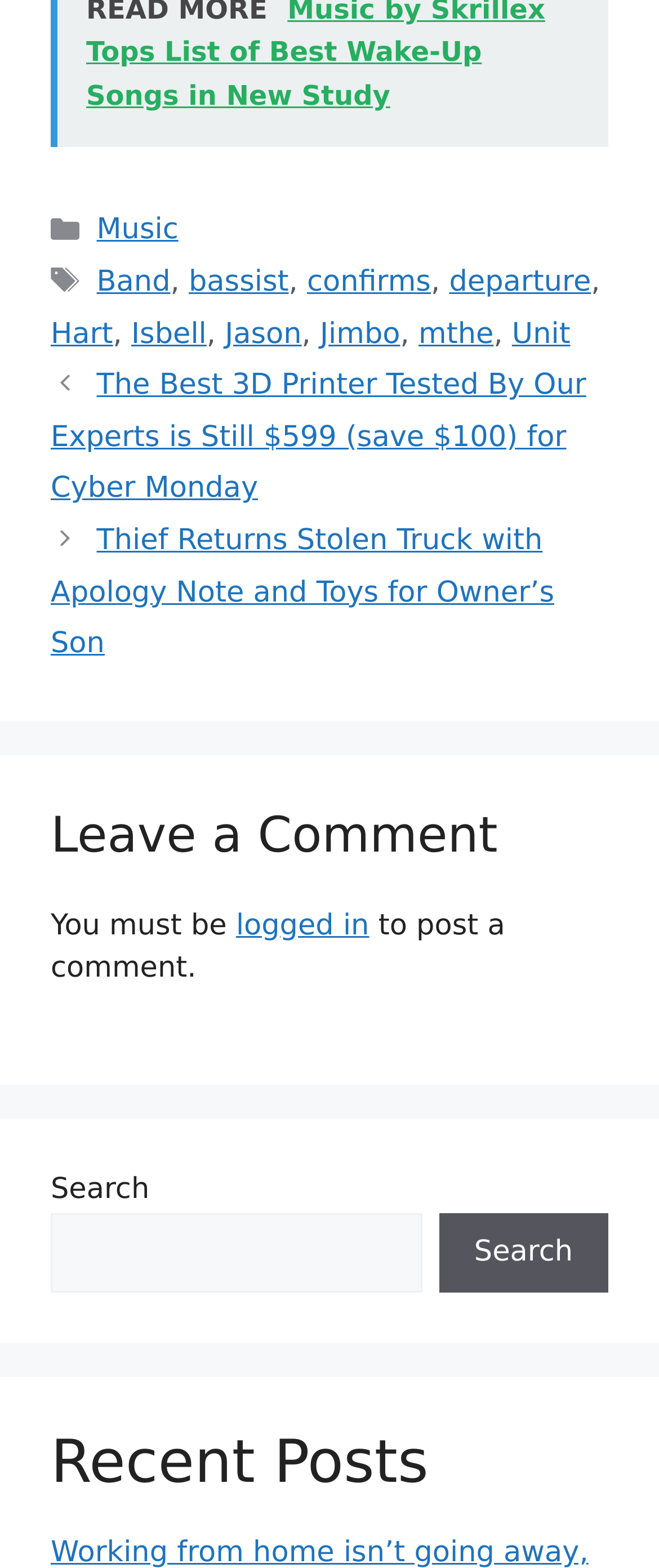Please locate the bounding box coordinates of the element's region that needs to be clicked to follow the instruction: "Leave a comment". The bounding box coordinates should be provided as four float numbers between 0 and 1, i.e., [left, top, right, bottom].

[0.077, 0.514, 0.923, 0.556]